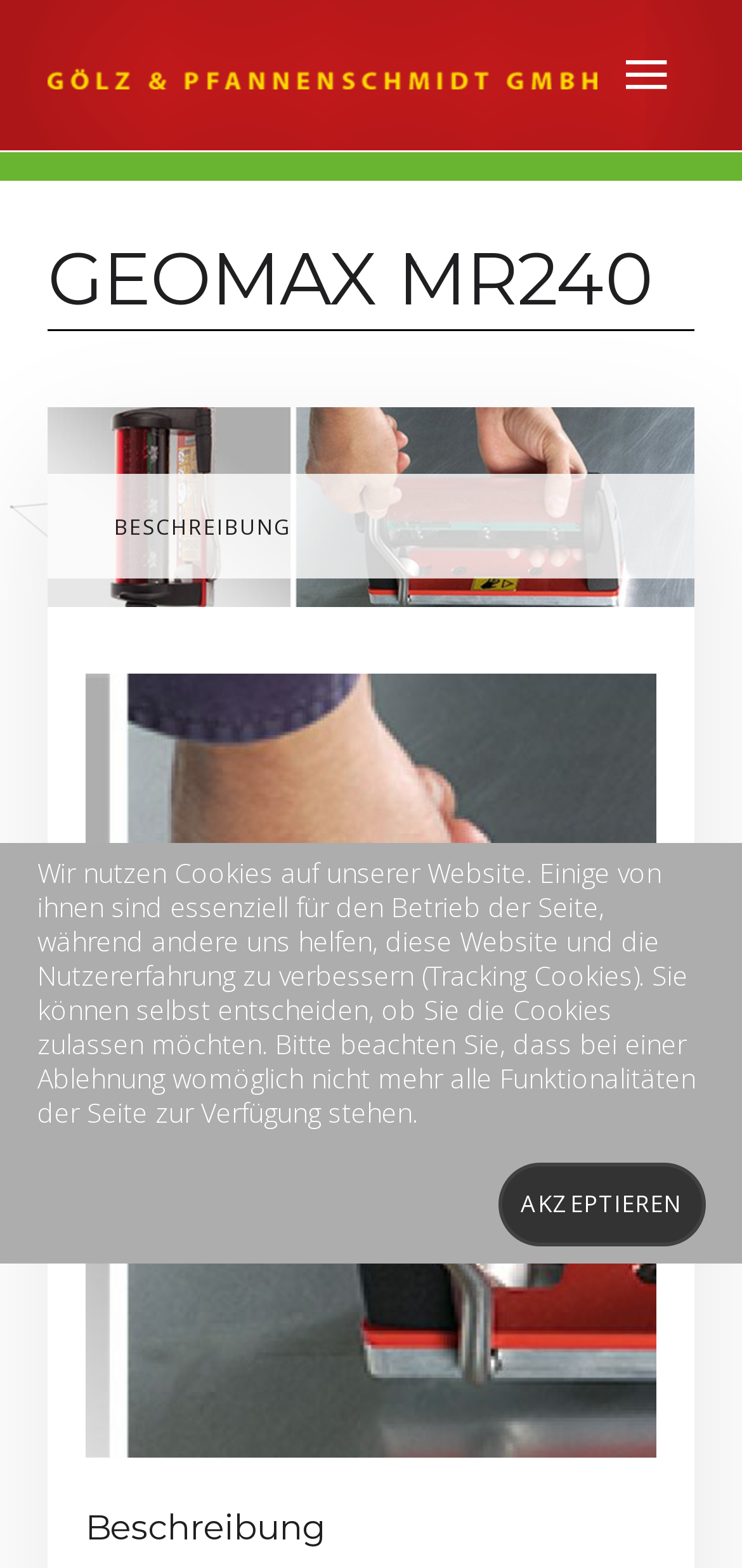Respond to the question below with a single word or phrase: What is the language of the webpage?

German